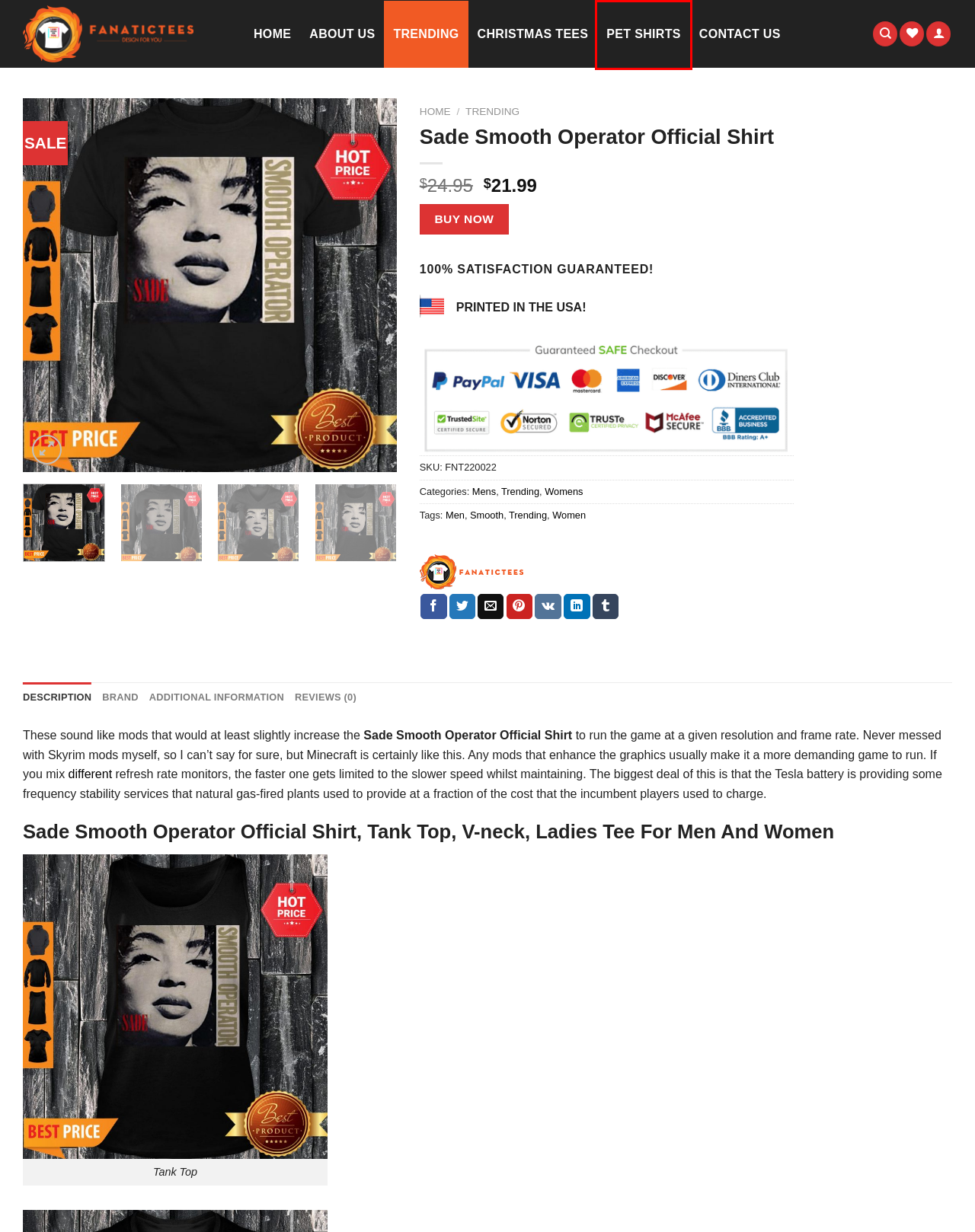Look at the screenshot of a webpage that includes a red bounding box around a UI element. Select the most appropriate webpage description that matches the page seen after clicking the highlighted element. Here are the candidates:
A. Pet Shirts Archives - FanaticTees
B. VK | 登录
C. Women Archives - FanaticTees
D. Fanatic Tees Archives - FanaticTees
E. Shopping T-Shirts With The Latest Trends - FanaticTees
F. Trending Archives - FanaticTees
G. Mens My Favorite Teacher Calls Me Dad Funny Father's Dad Gift Shirt - FanaticTees
H. Smooth Archives - FanaticTees

A